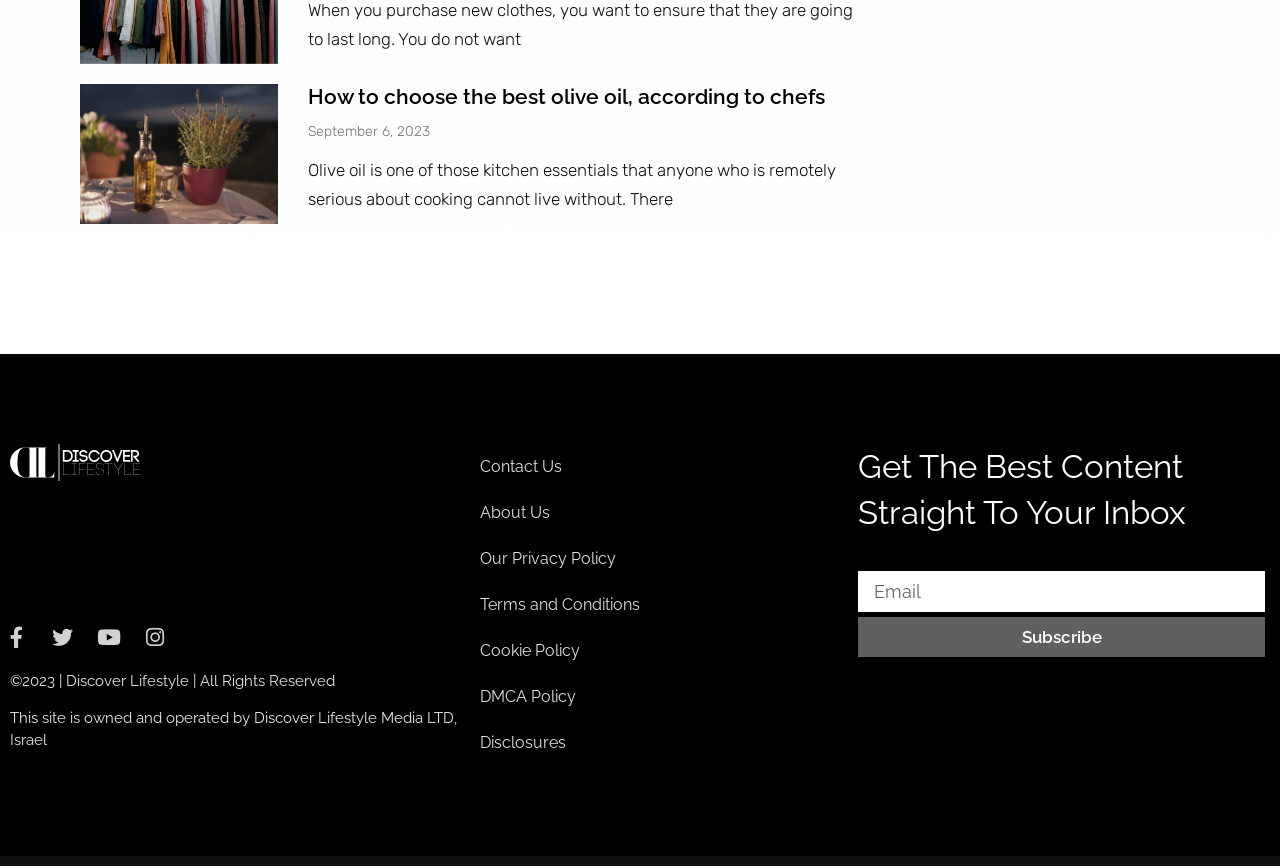Find and indicate the bounding box coordinates of the region you should select to follow the given instruction: "Read the terms and conditions".

[0.375, 0.672, 0.655, 0.725]